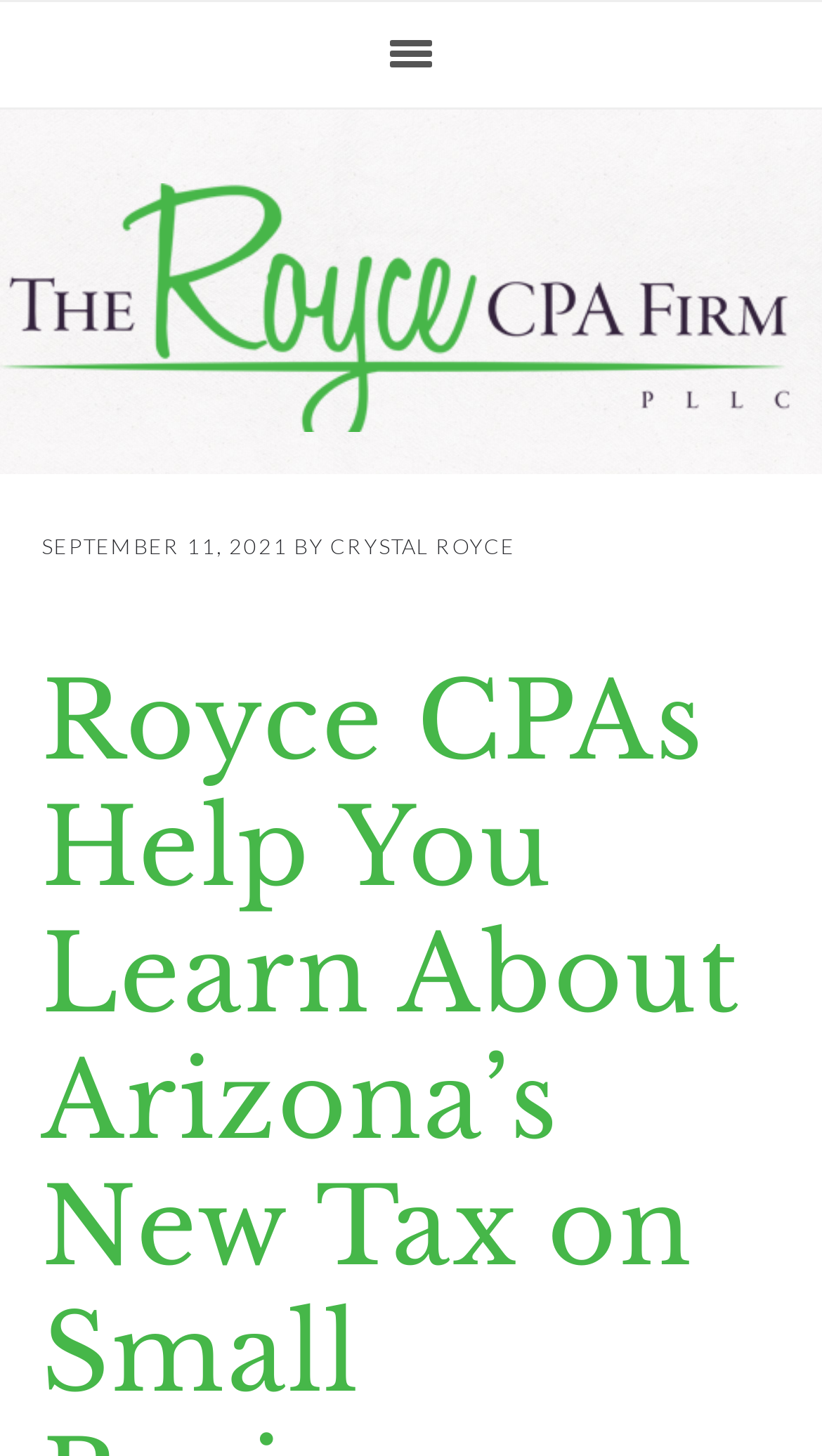How many navigation options are available?
Based on the image, please offer an in-depth response to the question.

I found the answer by looking at the top navigation bar, where I saw three links: 'Skip to primary navigation', 'Skip to content', and 'Skip to primary sidebar'. This suggests that there are three navigation options available.